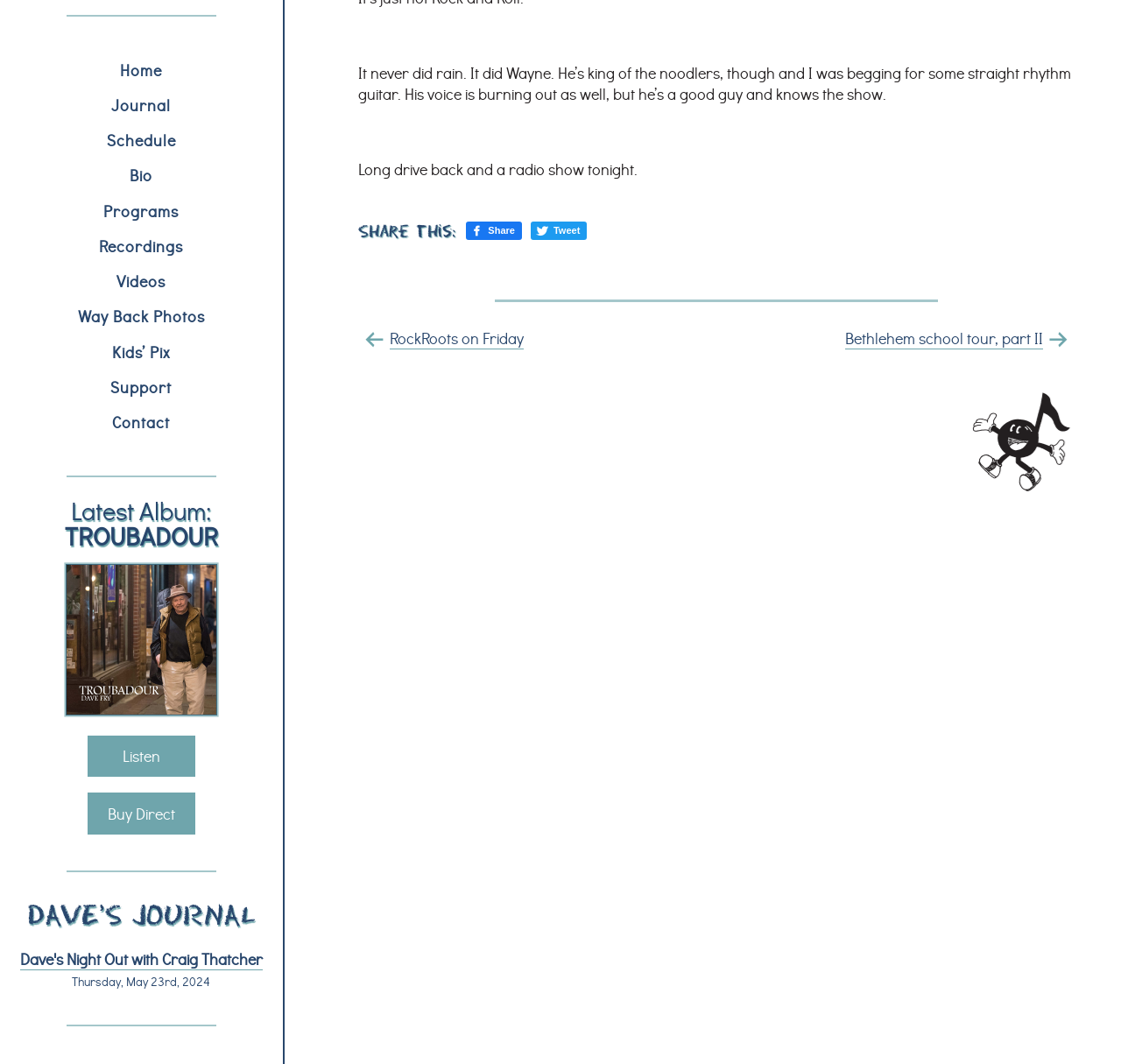Locate the UI element described by Journal and provide its bounding box coordinates. Use the format (top-left x, top-left y, bottom-right x, bottom-right y) with all values as floating point numbers between 0 and 1.

[0.0, 0.082, 0.252, 0.115]